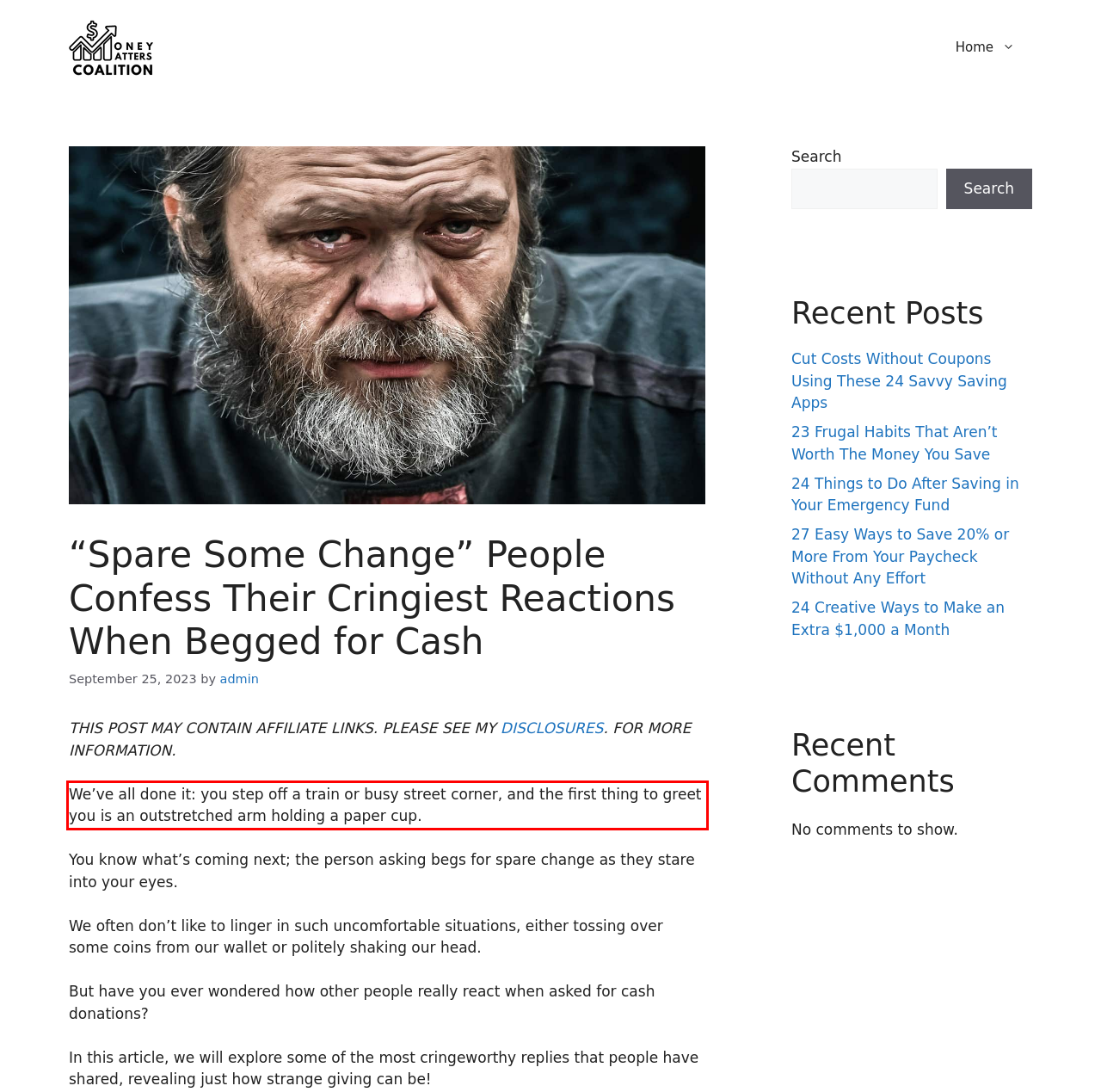Please examine the webpage screenshot and extract the text within the red bounding box using OCR.

We’ve all done it: you step off a train or busy street corner, and the first thing to greet you is an outstretched arm holding a paper cup.